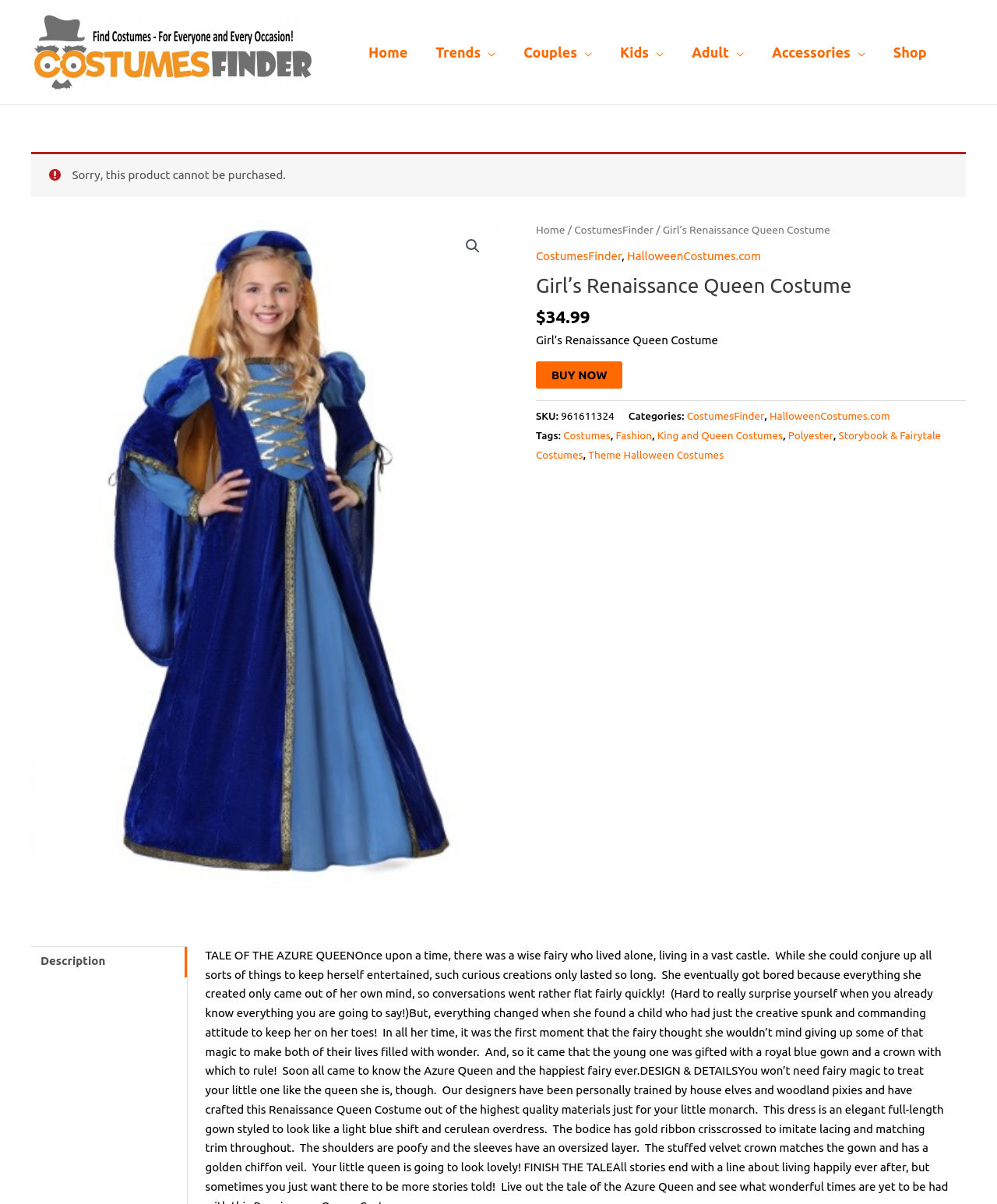Write an exhaustive caption that covers the webpage's main aspects.

This webpage is about a Girl's Renaissance Queen Costume. At the top, there is a logo and a navigation menu with links to "Home", "Couples", "Kids", "Adult", "Accessories", and "Shop". Below the navigation menu, there is an alert message stating that the product cannot be purchased.

On the left side of the page, there is a large image of the Girl's Renaissance Queen Costume. Above the image, there is a breadcrumb navigation with links to "Home", "CostumesFinder", and the current page. Below the image, there is a heading with the product name, followed by the price "$34.99" and a "BUY NOW" button.

On the right side of the page, there are details about the product, including the SKU number, categories, and tags. The categories include links to "CostumesFinder" and "HalloweenCostumes.com", while the tags include links to "Costumes", "Fashion", "King and Queen Costumes", "Polyester", "Storybook & Fairytale Costumes", and "Theme Halloween Costumes".

At the bottom of the page, there is a tab navigation with a "Description" tab, which is not selected by default.